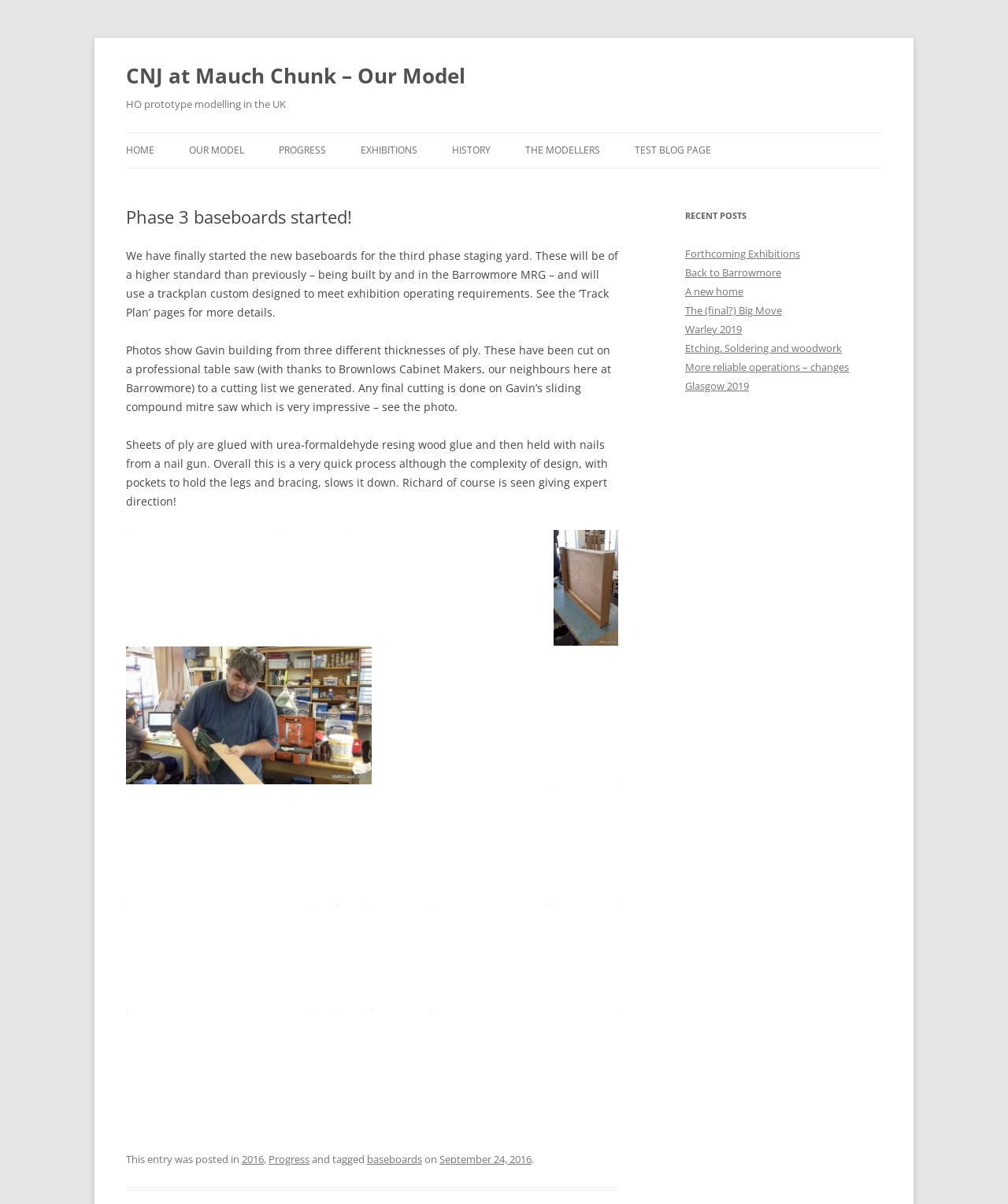Locate the bounding box coordinates of the clickable region necessary to complete the following instruction: "Click the 'TEST BLOG PAGE' link". Provide the coordinates in the format of four float numbers between 0 and 1, i.e., [left, top, right, bottom].

[0.63, 0.111, 0.705, 0.14]